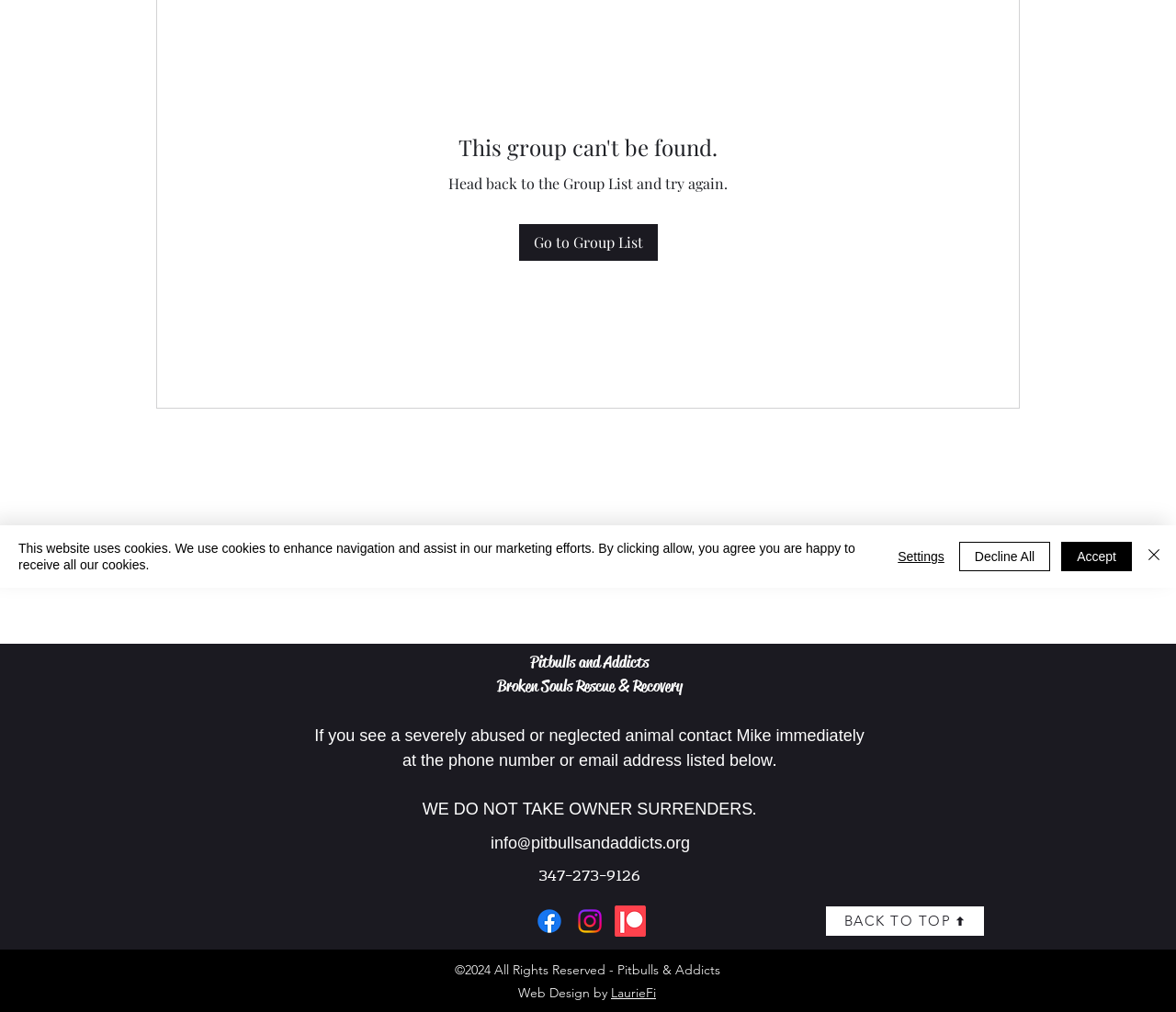Find the bounding box coordinates for the UI element whose description is: "Go to Group List". The coordinates should be four float numbers between 0 and 1, in the format [left, top, right, bottom].

[0.441, 0.221, 0.559, 0.257]